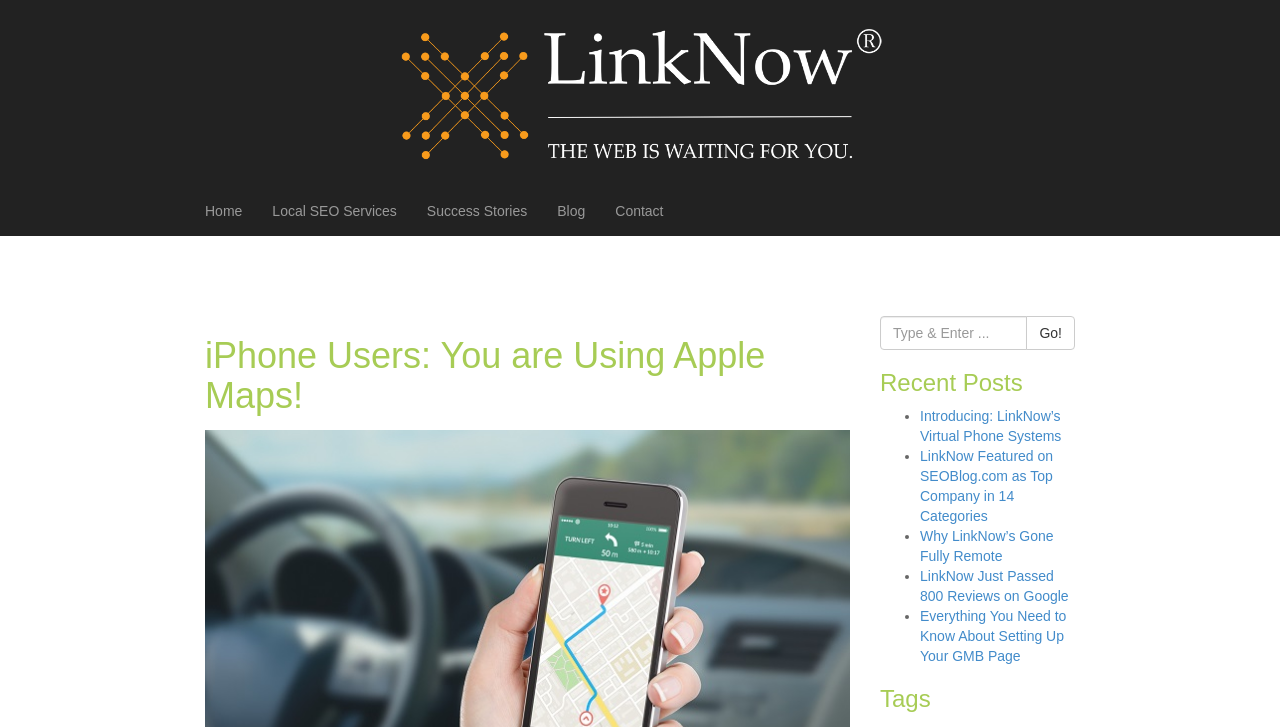Refer to the screenshot and answer the following question in detail:
What is the purpose of the textbox?

The textbox is located next to a 'Go!' button, and it has a placeholder text 'Type & Enter...'. This suggests that the textbox is used for searching something on the website.